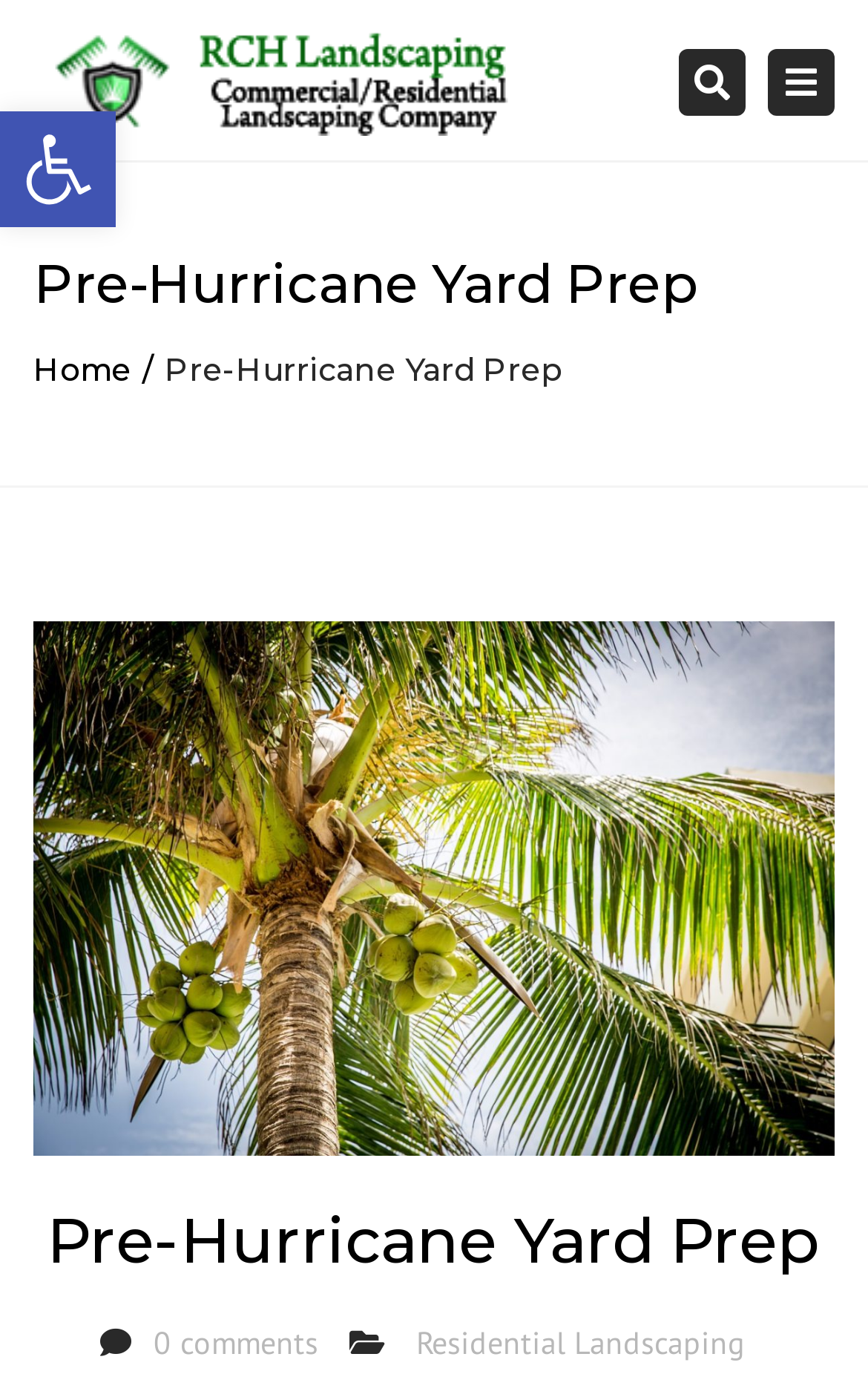Give a one-word or one-phrase response to the question: 
How many navigation links are there in the top menu?

3